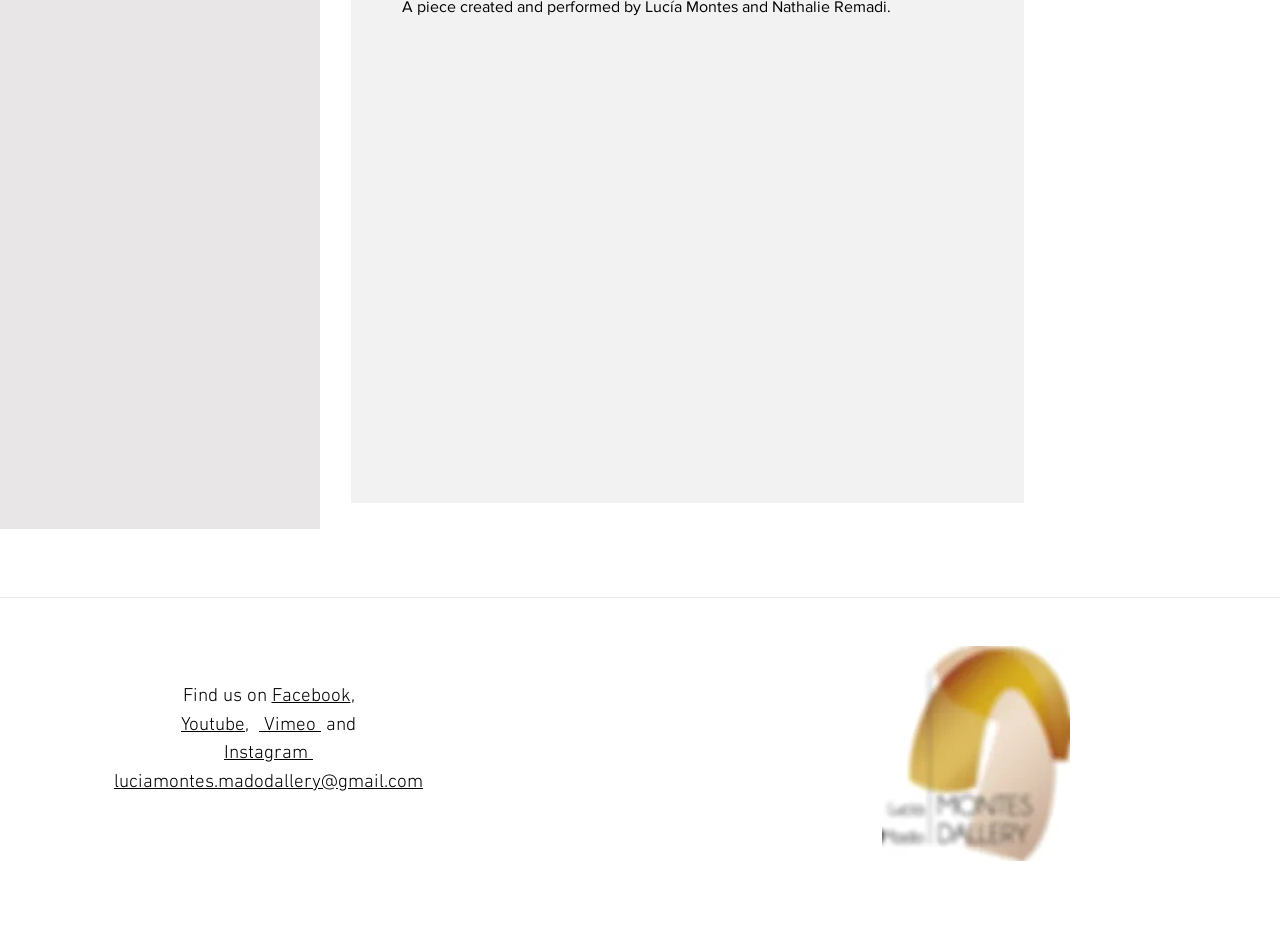What is the name of the image file on the webpage?
Using the screenshot, give a one-word or short phrase answer.

Logo-Montes-Dallery-Ocre-CMJN.jpg